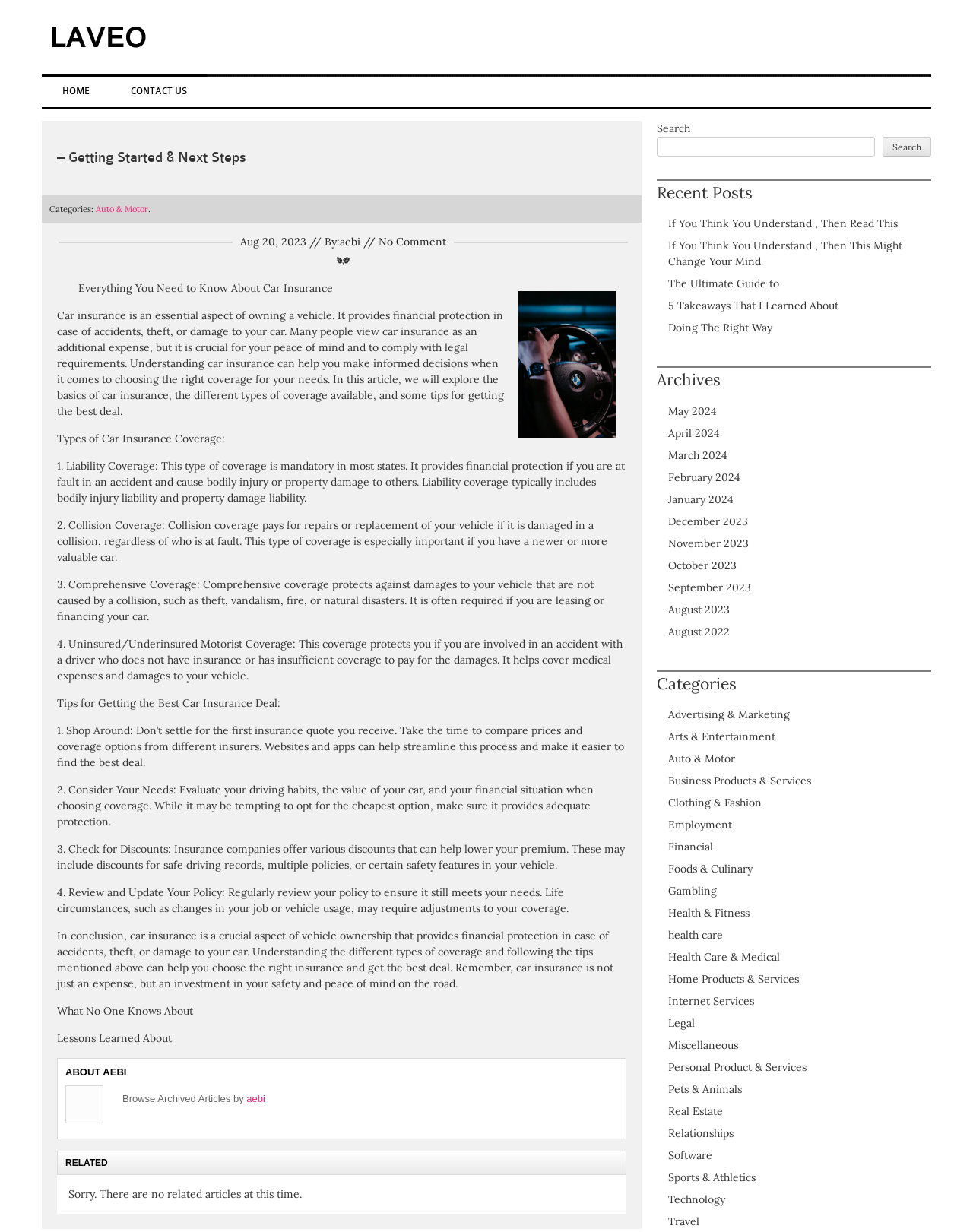Give a detailed account of the webpage, highlighting key information.

This webpage is about car insurance, with the title "Getting Started & Next Steps" and a subtitle "Caqnqunyi". At the top, there is a navigation menu with links to "HOME" and "CONTACT US". Below the navigation menu, there is an article with a heading "– Getting Started & Next Steps" and a subheading "Categories:". The article is divided into sections, including "Everything You Need to Know About Car Insurance", "Types of Car Insurance Coverage:", and "Tips for Getting the Best Car Insurance Deal:". 

The article provides detailed information about car insurance, including the different types of coverage, such as liability coverage, collision coverage, comprehensive coverage, and uninsured/underinsured motorist coverage. It also offers tips for getting the best deal, including shopping around, considering individual needs, checking for discounts, and reviewing and updating policies.

To the right of the article, there is a search bar with a button labeled "Search". Below the search bar, there are headings for "Recent Posts", "Archives", and "Categories", with links to various articles and categories.

At the bottom of the page, there are links to "ABOUT AEBI" and "RELATED" articles, as well as a section for browsing archived articles by month. The page also has a section for categories, with links to various topics such as advertising, arts, auto, business, clothing, employment, financial, foods, gambling, health, home products, internet services, legal, miscellaneous, personal products, pets, real estate, relationships, software, sports, technology, and travel.